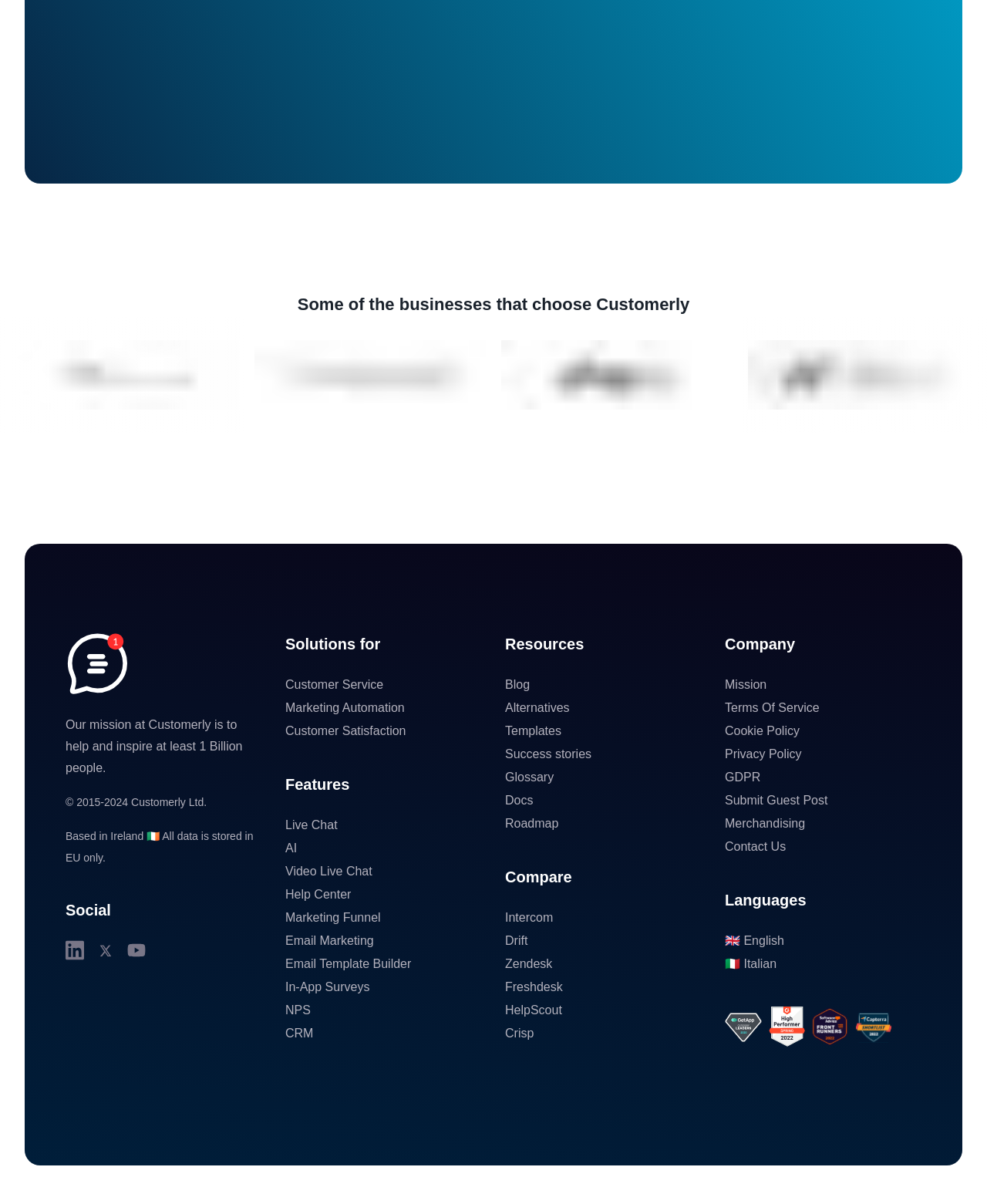Locate the bounding box coordinates of the clickable area to execute the instruction: "View 'Customer Service' solutions". Provide the coordinates as four float numbers between 0 and 1, represented as [left, top, right, bottom].

[0.289, 0.563, 0.388, 0.574]